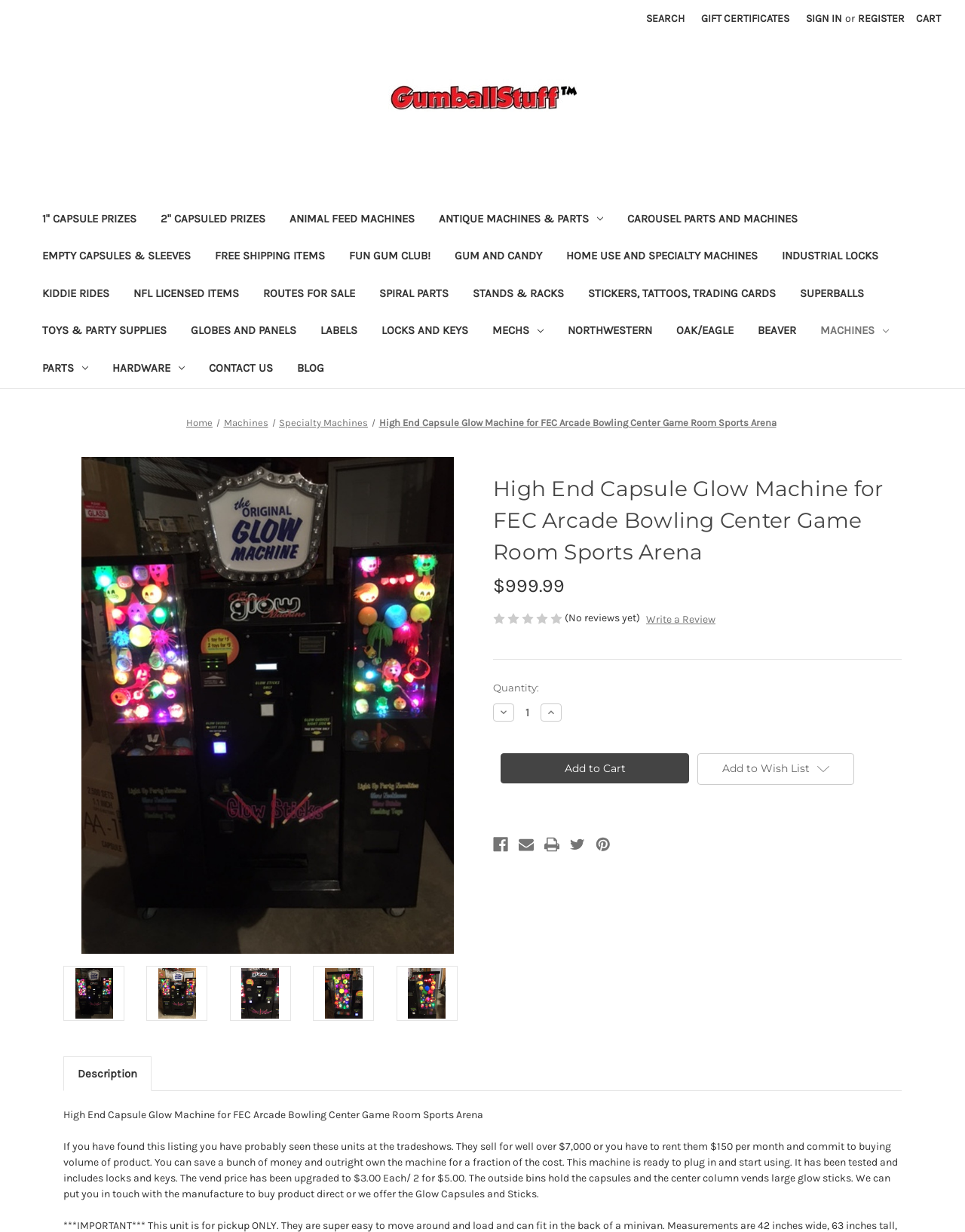What is the first item in the main navigation?
From the details in the image, answer the question comprehensively.

I looked at the main navigation and found that the first item is a link with the text '1" Capsule Prizes'.